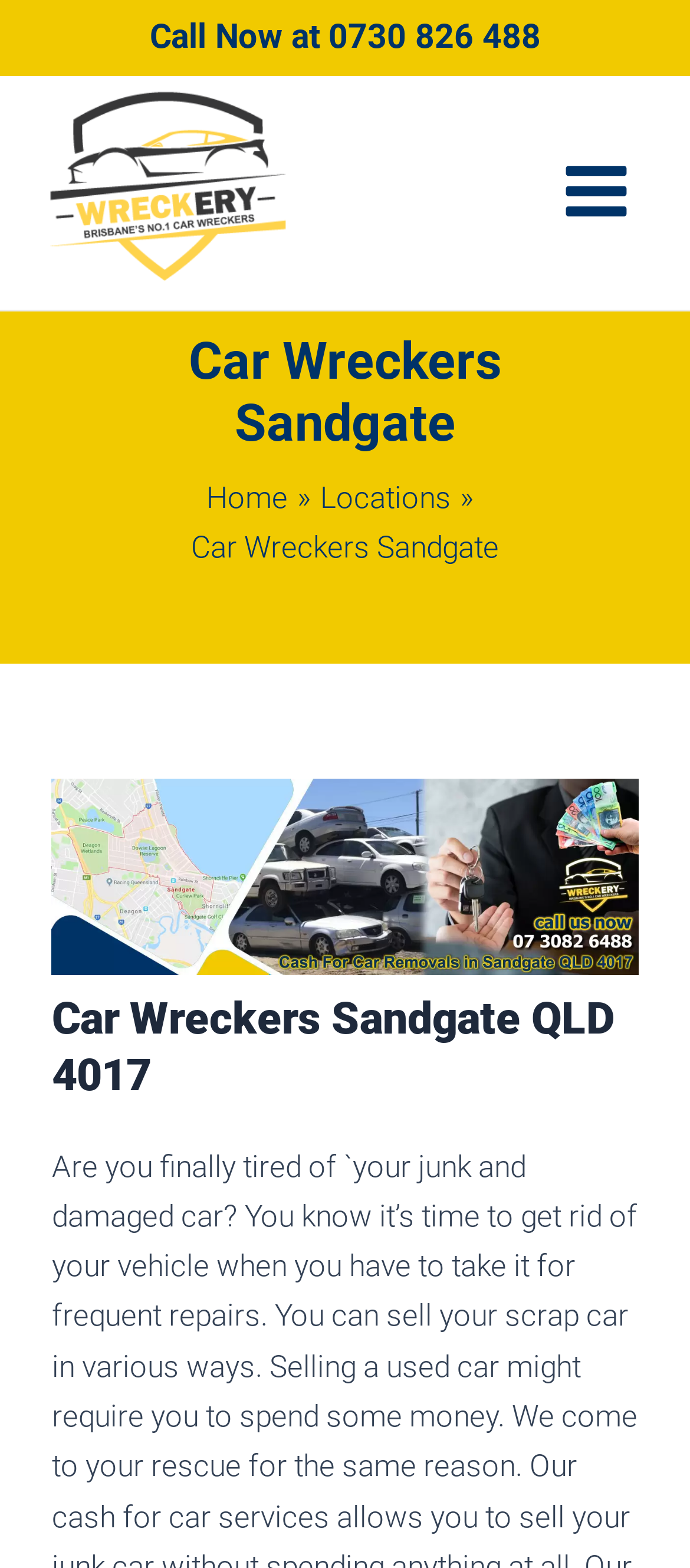Is there a menu on the webpage?
Refer to the screenshot and respond with a concise word or phrase.

Yes